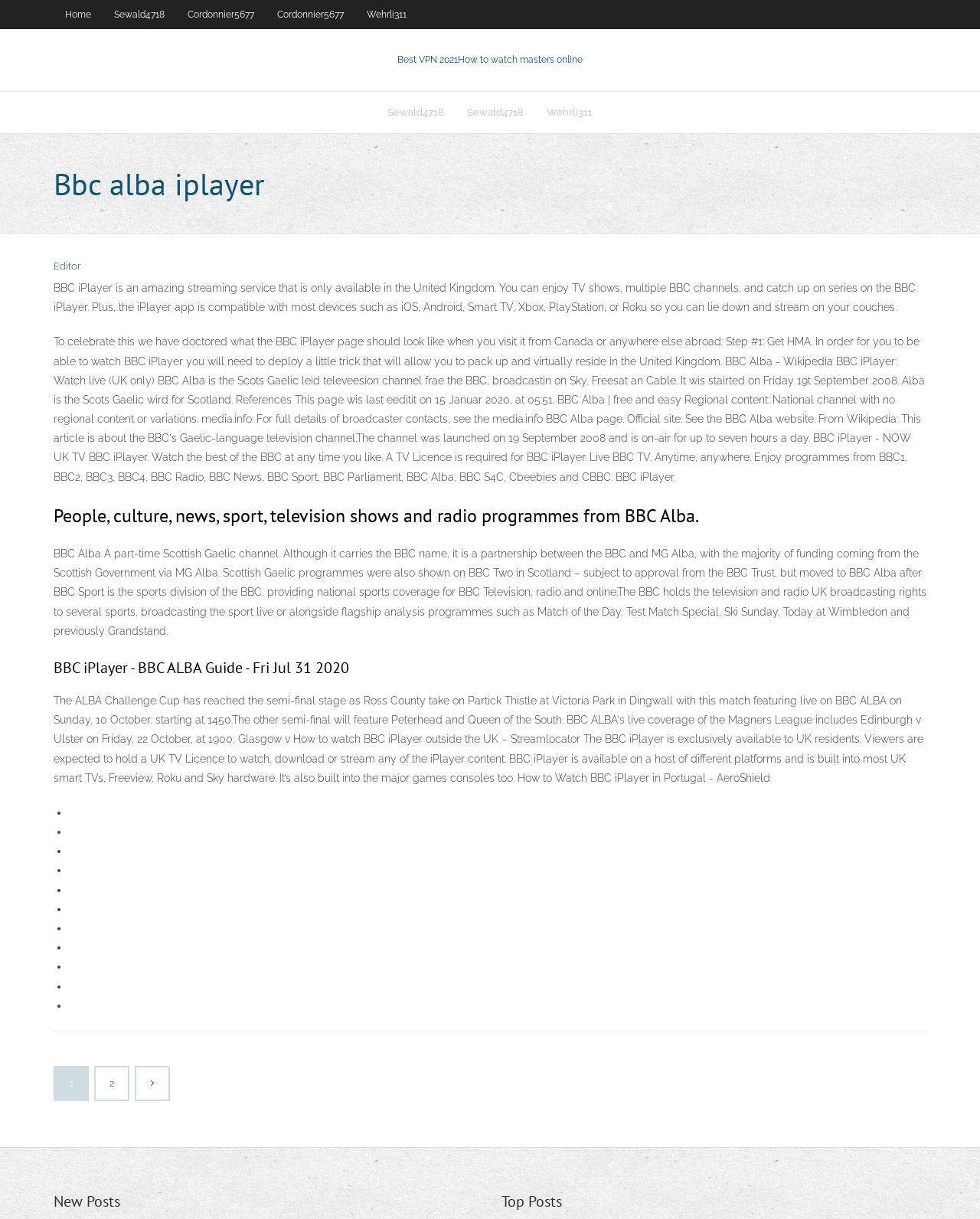Can you find the bounding box coordinates of the area I should click to execute the following instruction: "Click on the 'Editor' link"?

[0.055, 0.213, 0.082, 0.223]